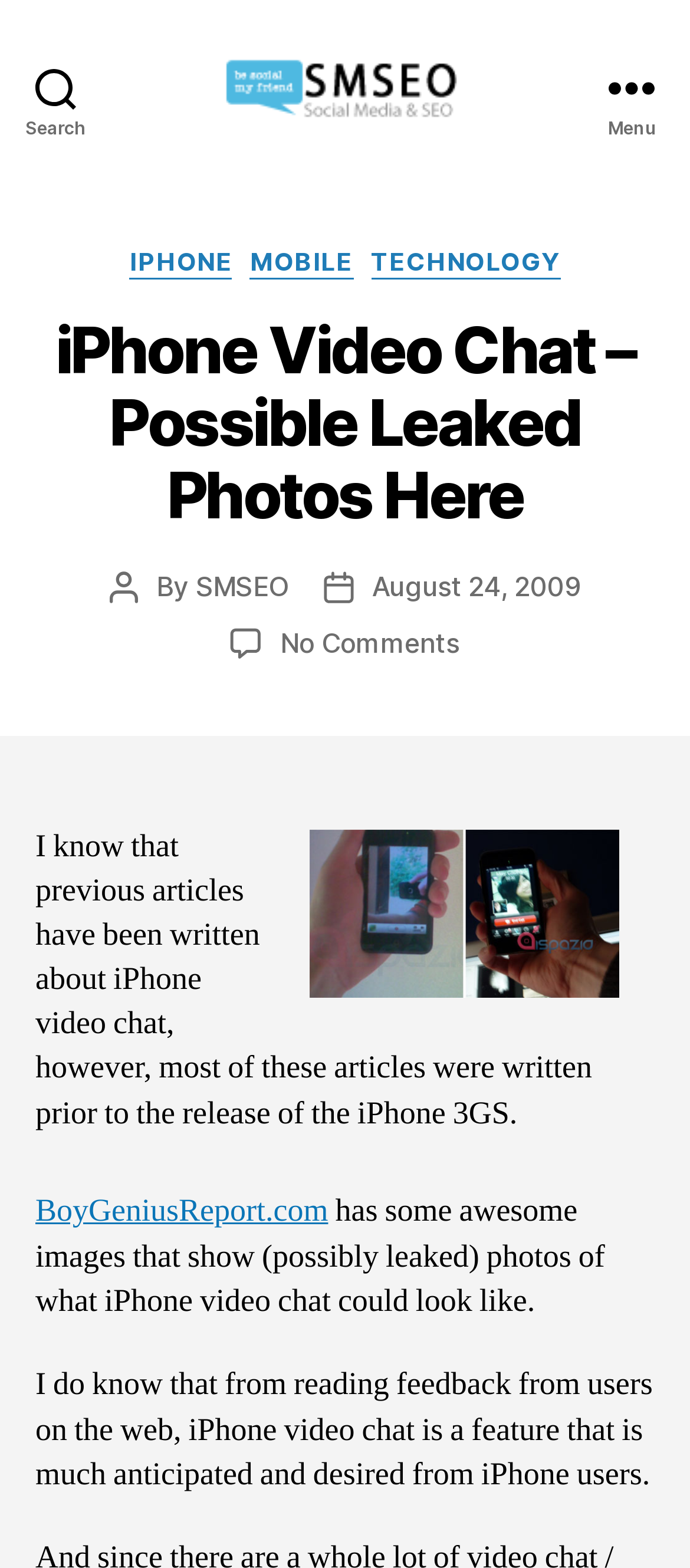What is the topic of the article?
Use the screenshot to answer the question with a single word or phrase.

iPhone Video Chat